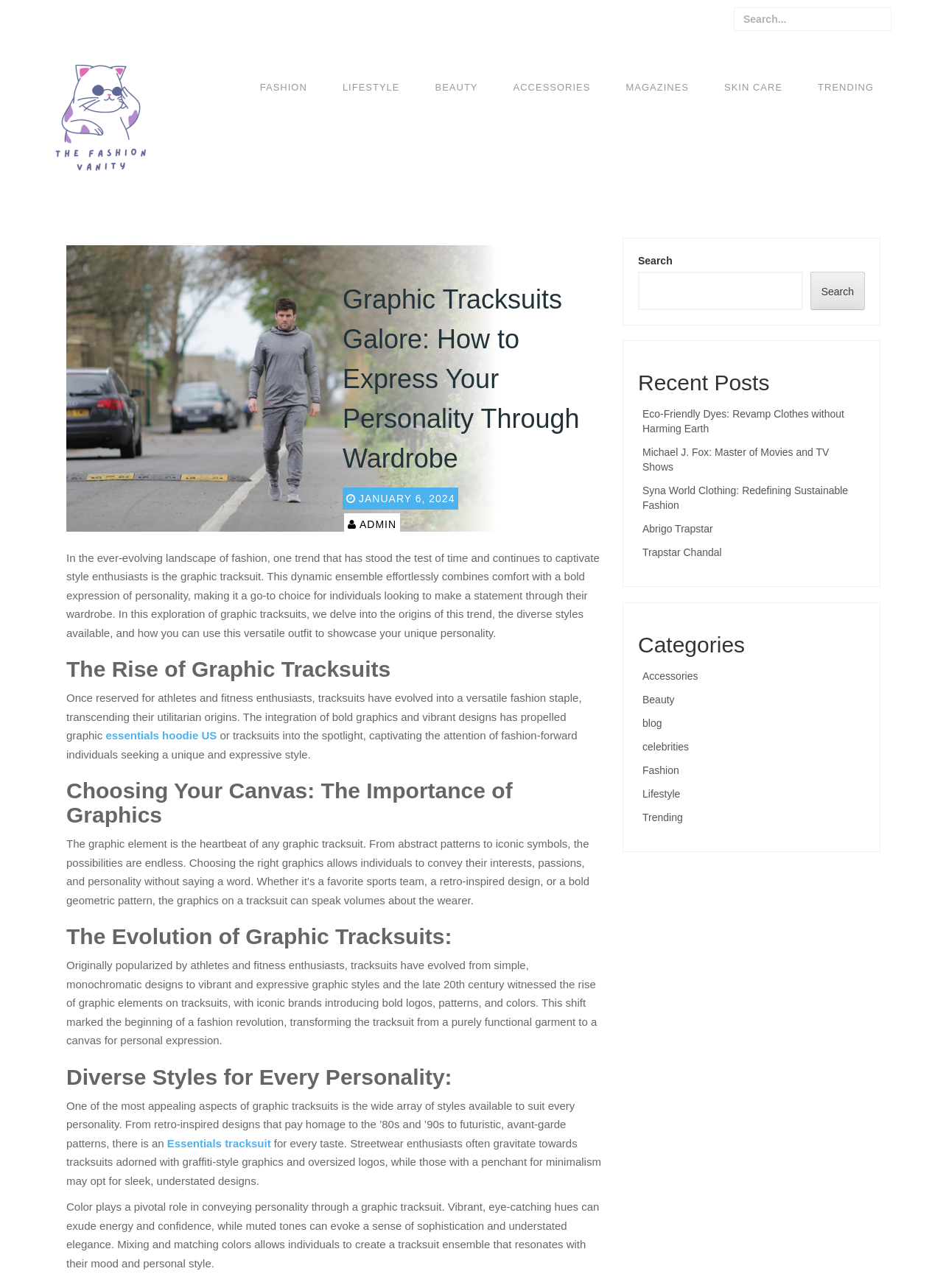Find the bounding box coordinates for the area that should be clicked to accomplish the instruction: "Explore FASHION category".

[0.257, 0.041, 0.344, 0.095]